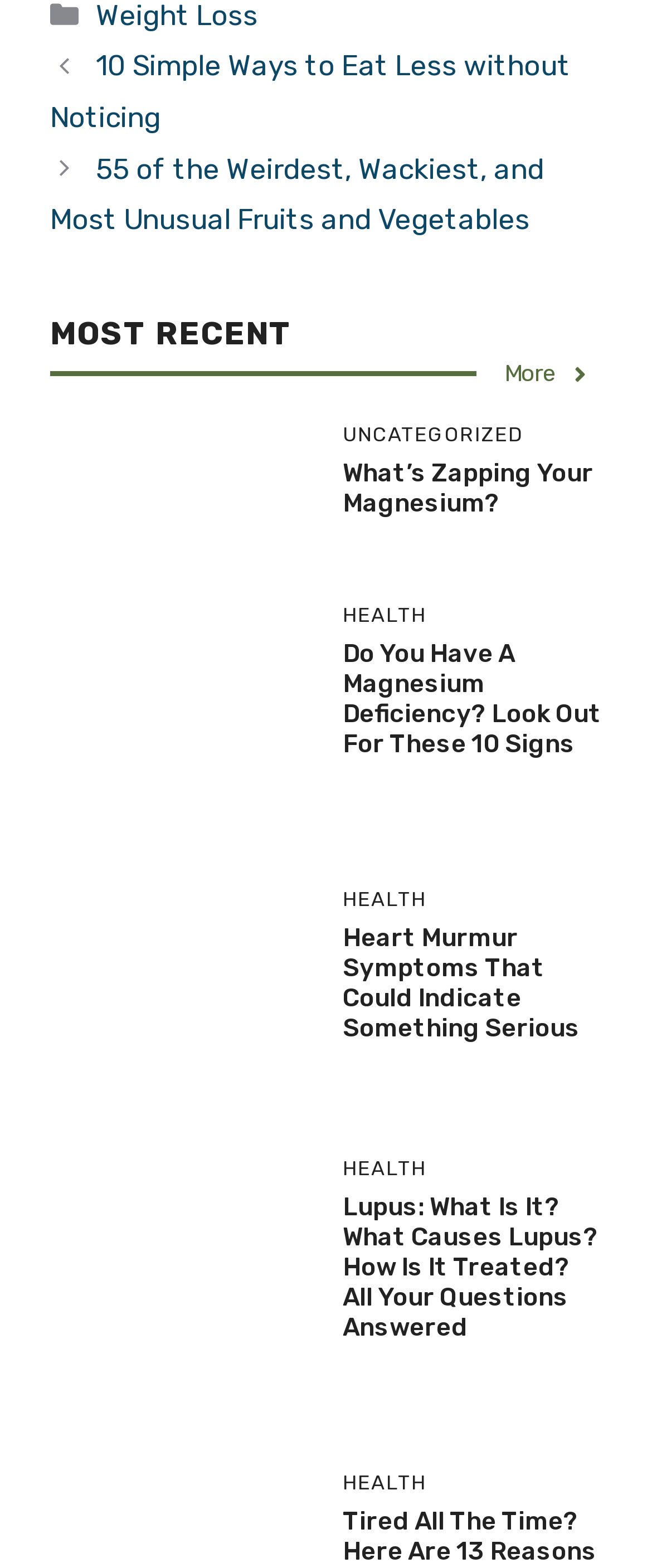Please find the bounding box for the UI component described as follows: "More".

[0.773, 0.228, 0.906, 0.25]